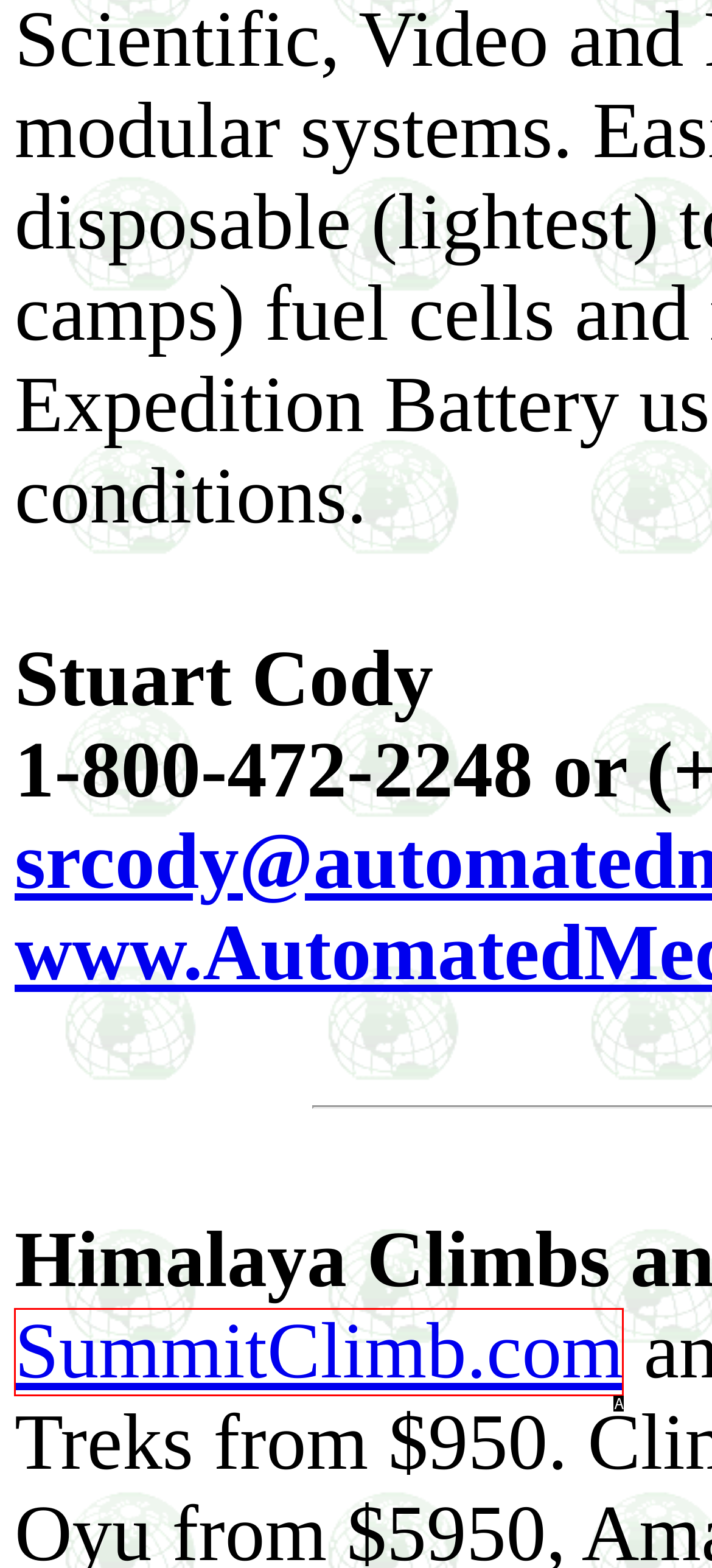Select the letter of the HTML element that best fits the description: Privacy Policy
Answer with the corresponding letter from the provided choices.

None